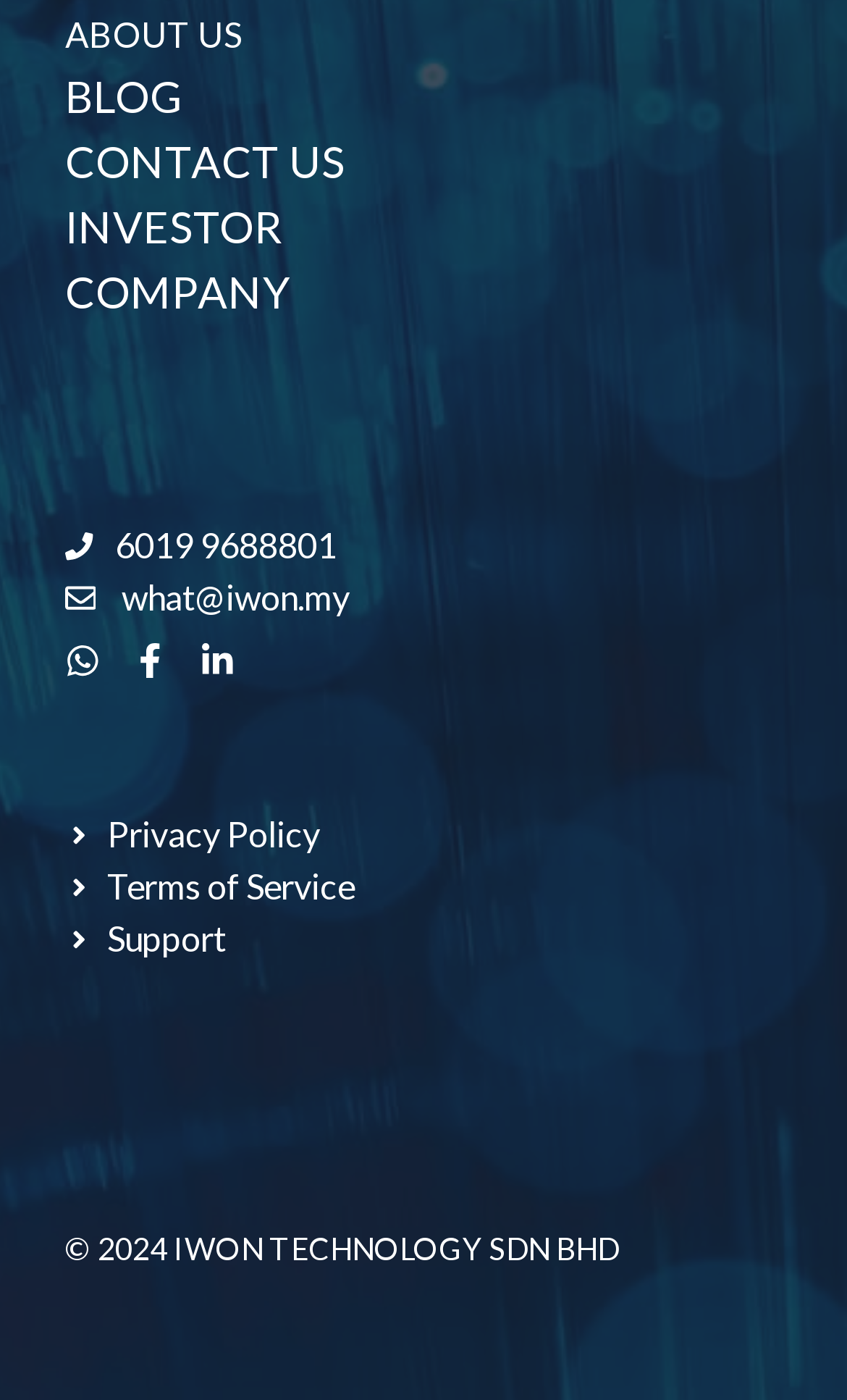Using the element description: "Terms of Service", determine the bounding box coordinates. The coordinates should be in the format [left, top, right, bottom], with values between 0 and 1.

[0.077, 0.615, 0.418, 0.653]